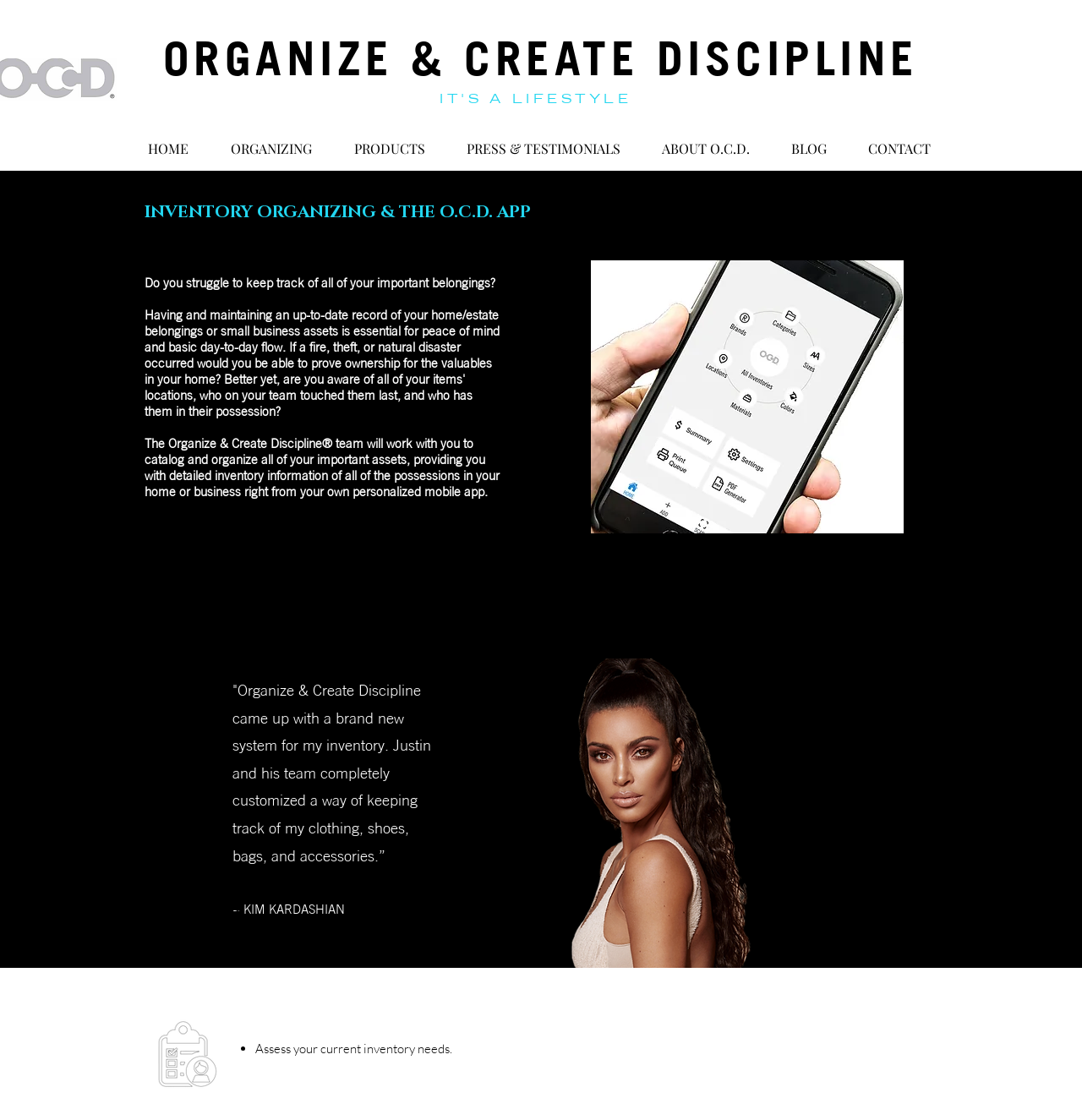What is the purpose of the Organize & Create Discipline team?
Provide a detailed answer to the question using information from the image.

According to the webpage, the Organize & Create Discipline team works with individuals to catalog and organize all of their important assets, providing detailed inventory information of all possessions in their home or business through a personalized mobile app.